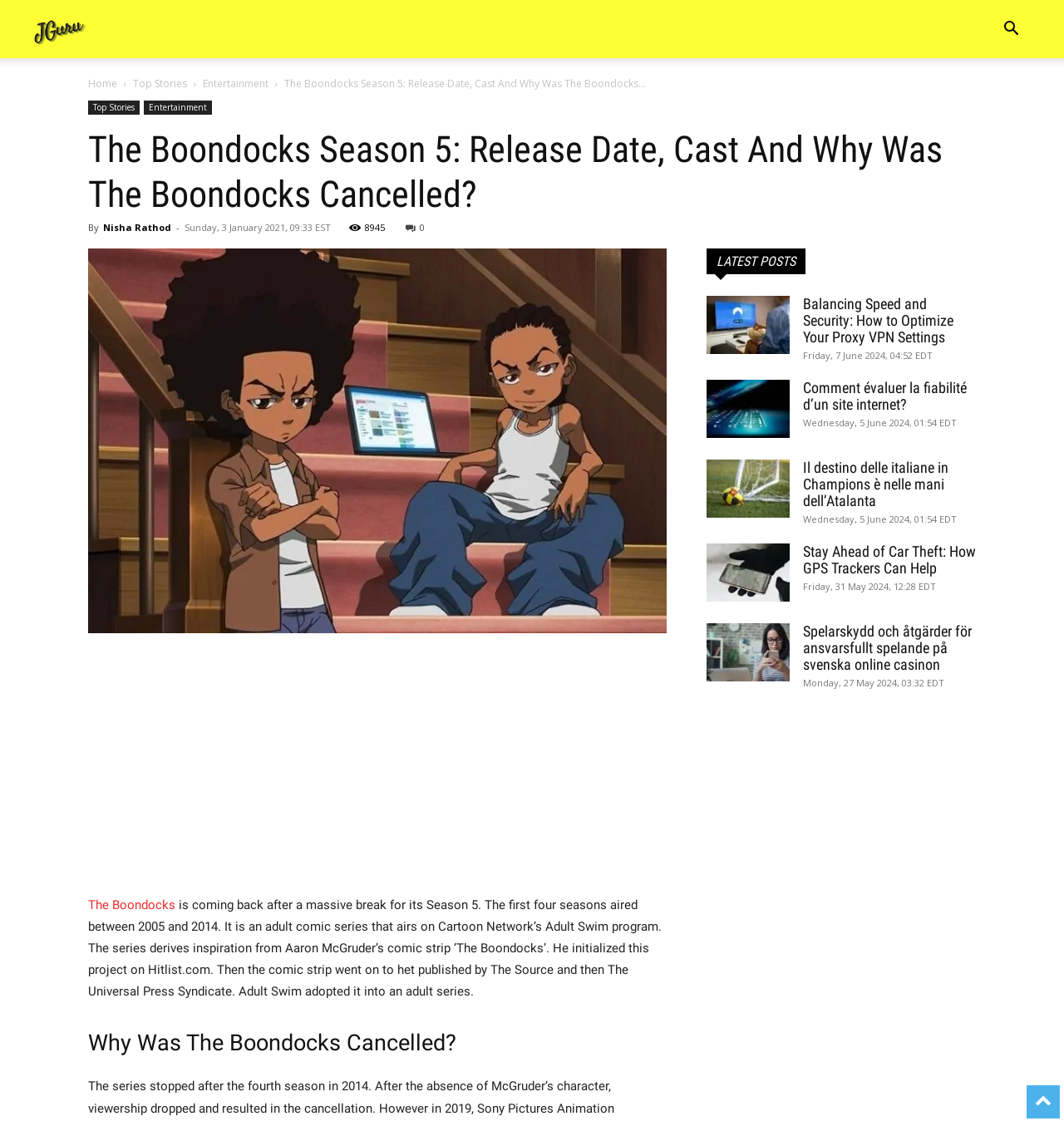Identify the bounding box coordinates for the element you need to click to achieve the following task: "Read Balancing Speed and Security article". The coordinates must be four float values ranging from 0 to 1, formatted as [left, top, right, bottom].

[0.755, 0.264, 0.917, 0.308]